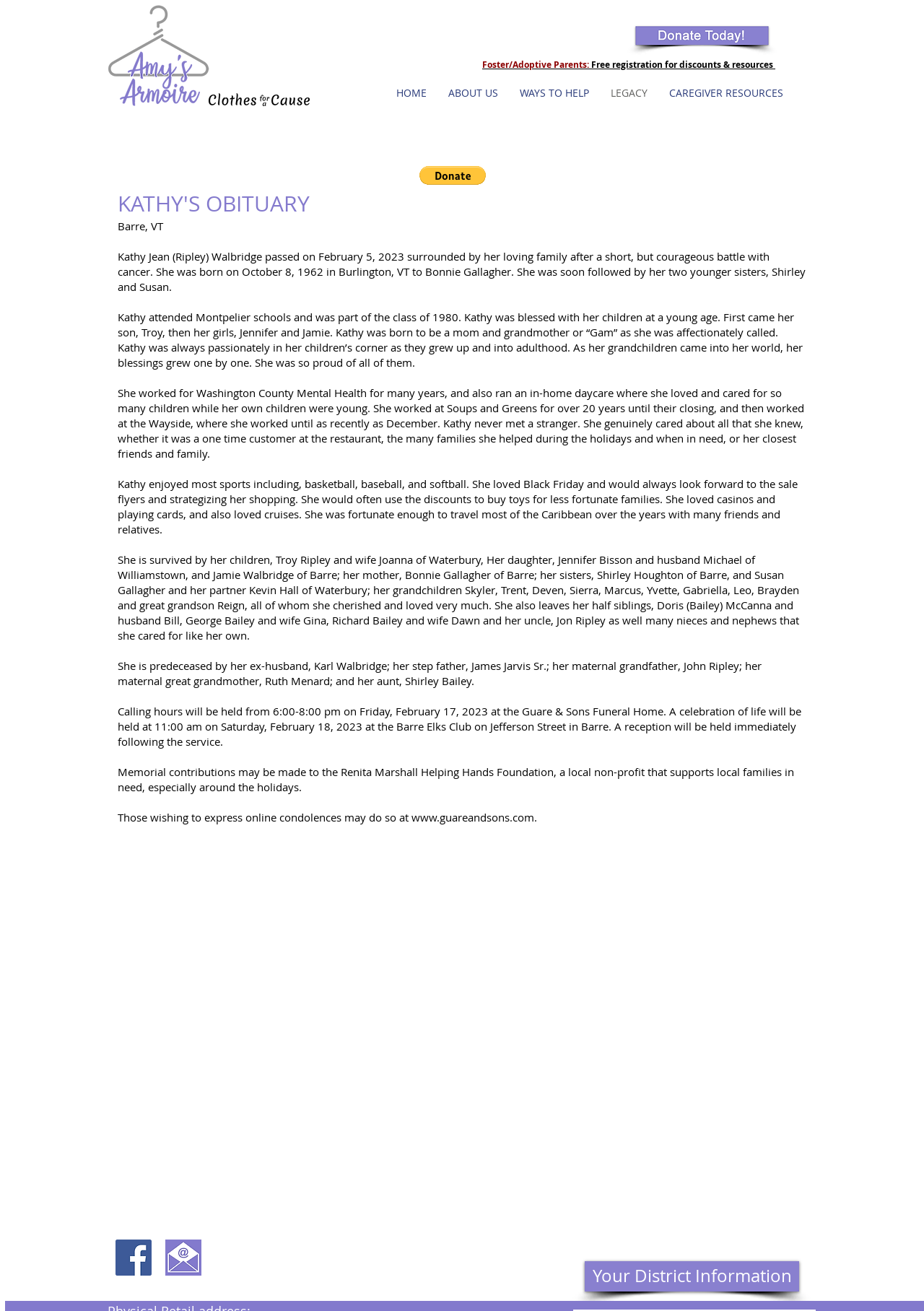Please answer the following question using a single word or phrase: 
What is the name of the thrift store?

Amy's Armoire